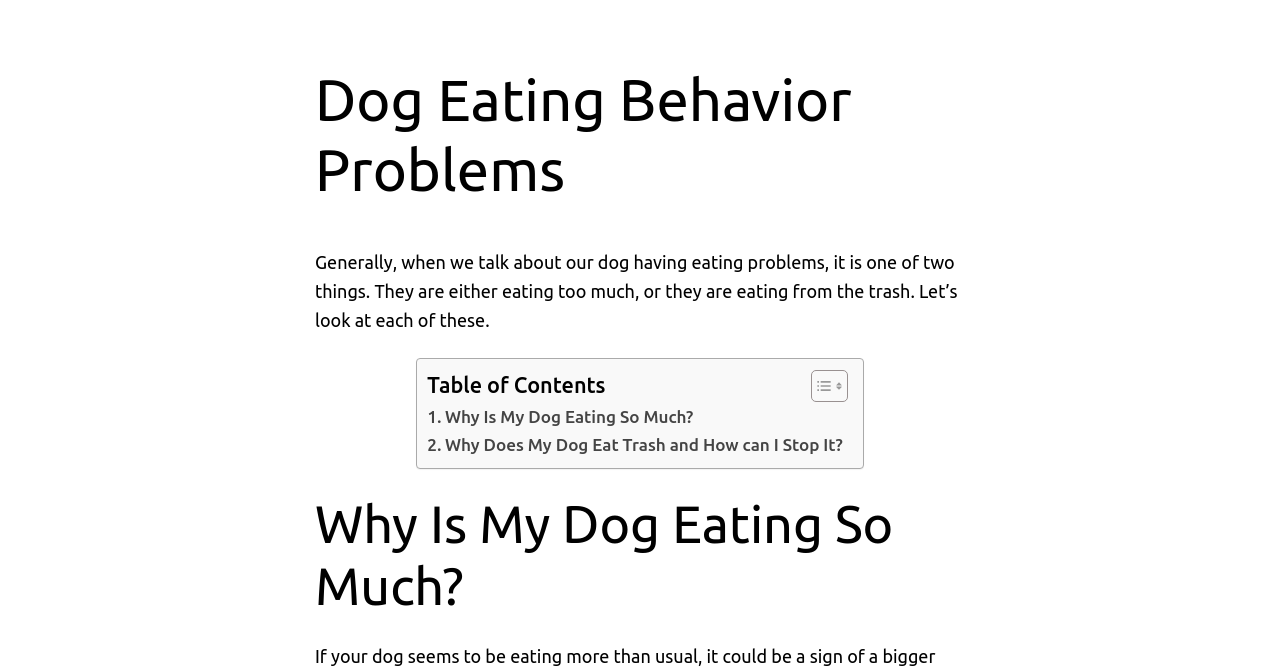Provide the bounding box for the UI element matching this description: "parent_node: Our address:".

None